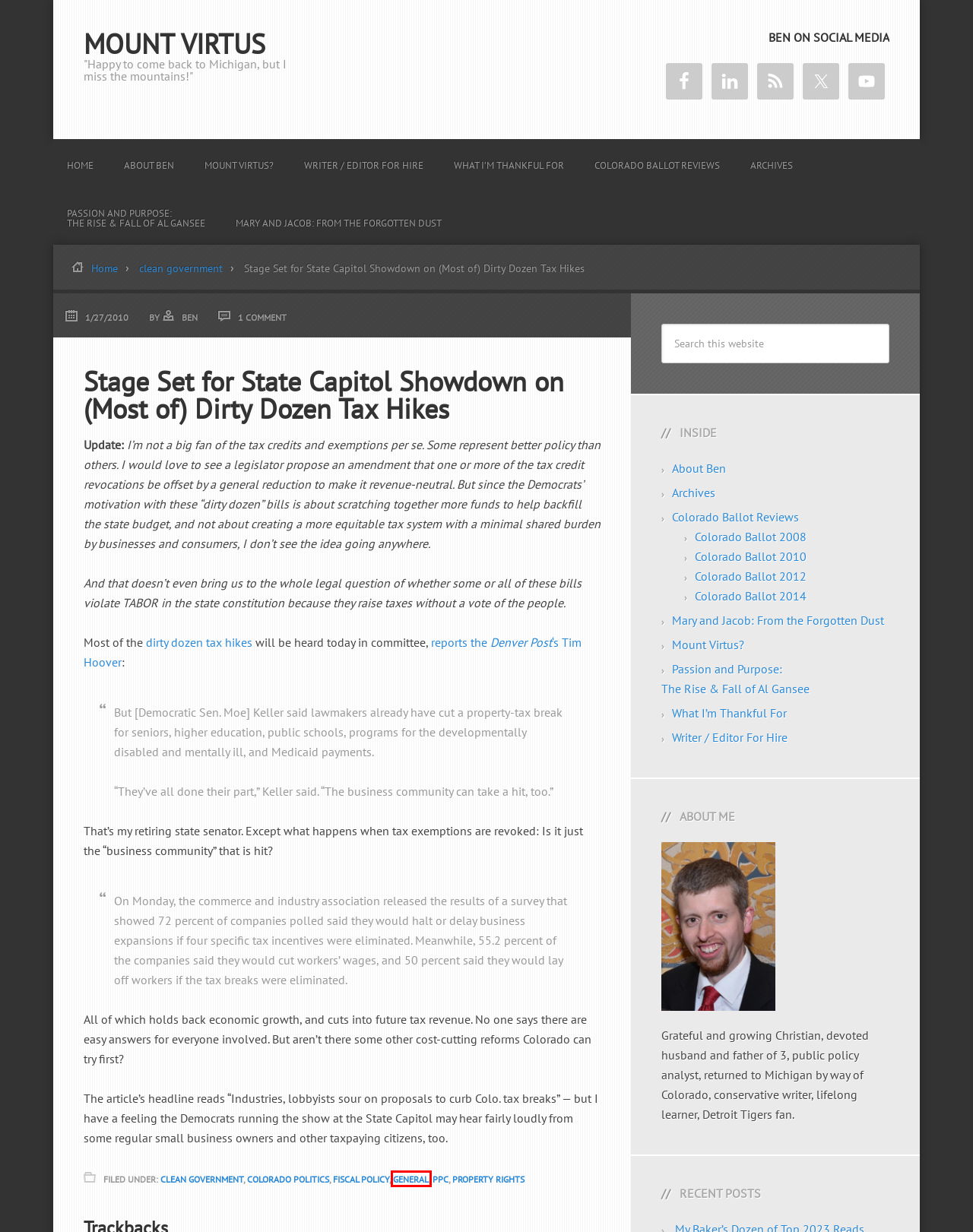Observe the screenshot of a webpage with a red bounding box around an element. Identify the webpage description that best fits the new page after the element inside the bounding box is clicked. The candidates are:
A. Colorado Ballot Reviews
B. Colorado Ballot 2010
C. About Ben
D. Colorado Politics
E. Fiscal Analysts: Total Price Tag of Dems’ Dirty Dozen Tax Hikes = $337 Million+
F. Fiscal Policy
G. General
H. Passion and Purpose: The Rise & Fall of Al Gansee

G